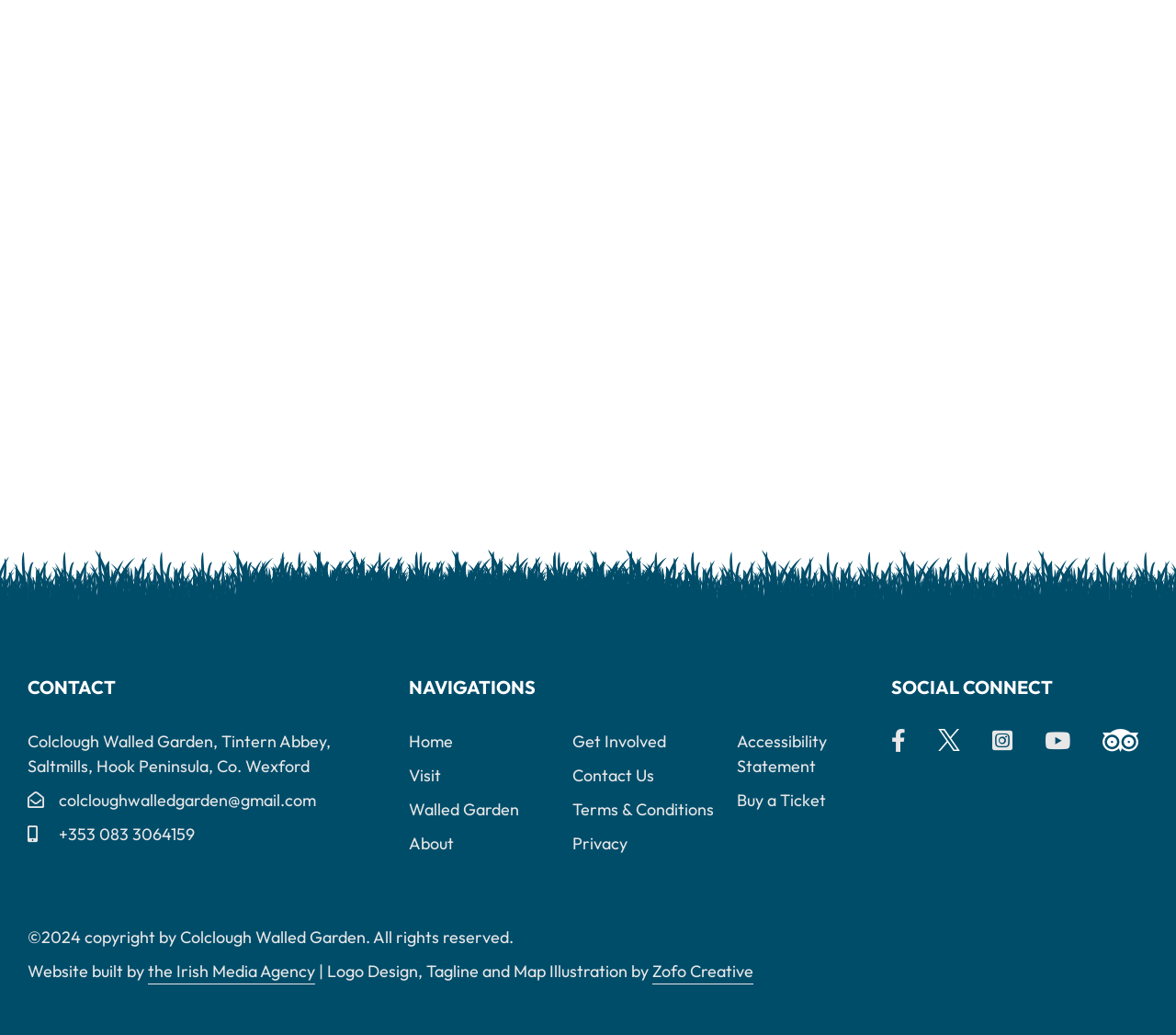Locate the bounding box coordinates of the area where you should click to accomplish the instruction: "Click the Phone Number link".

[0.05, 0.794, 0.166, 0.818]